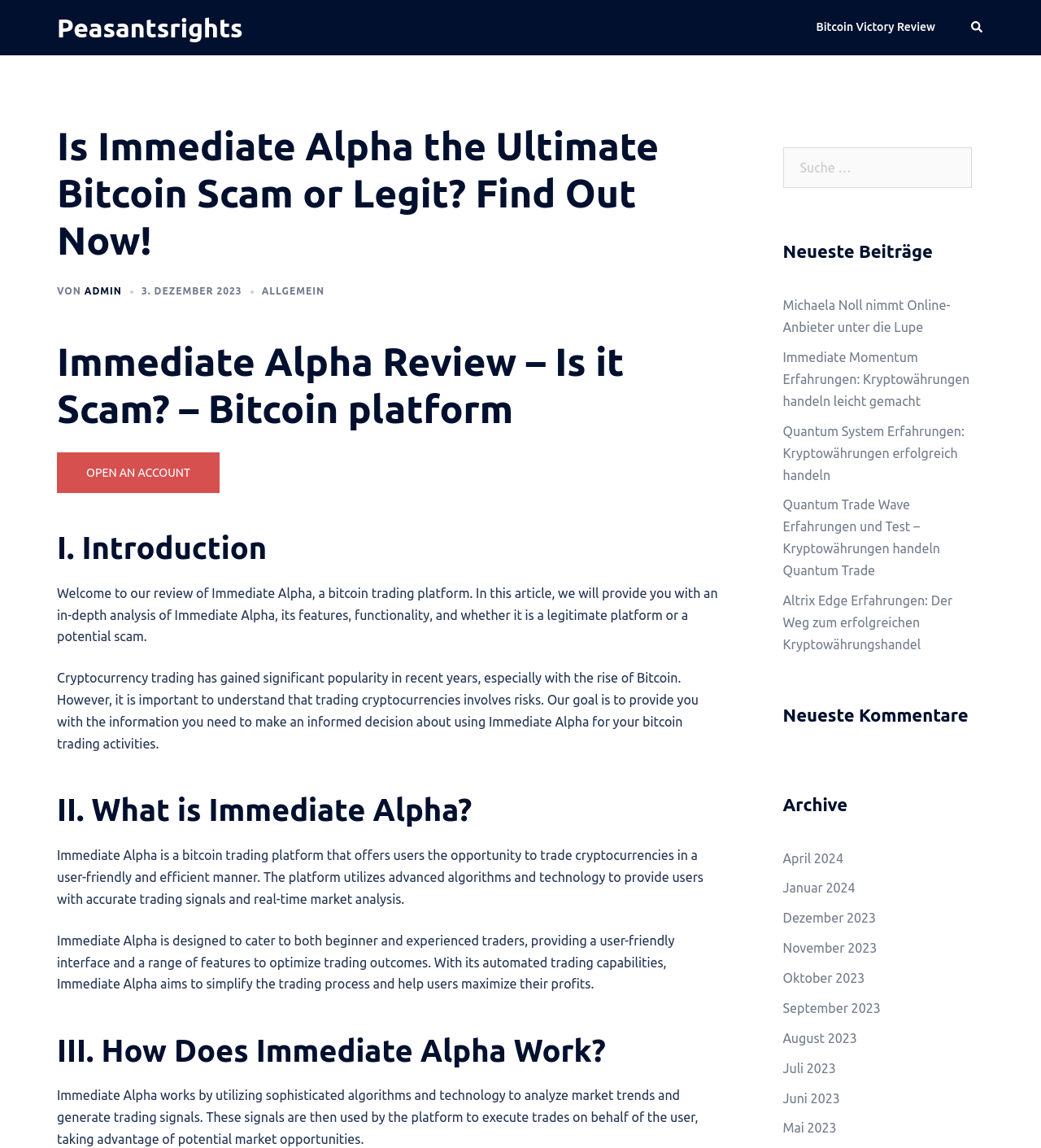Identify the bounding box coordinates of the clickable region necessary to fulfill the following instruction: "Search for something". The bounding box coordinates should be four float numbers between 0 and 1, i.e., [left, top, right, bottom].

[0.752, 0.129, 0.934, 0.164]